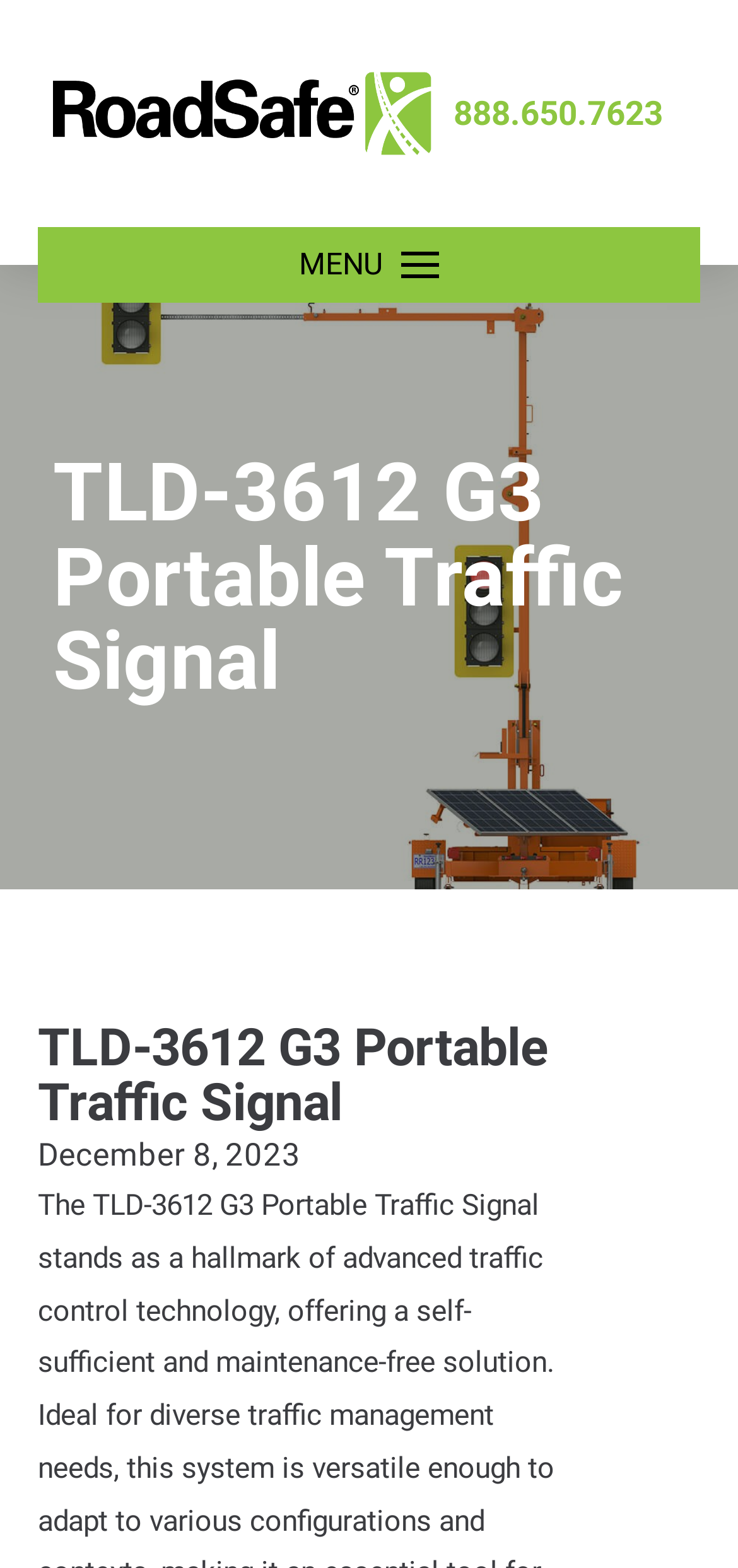Provide the bounding box coordinates for the specified HTML element described in this description: "MENU". The coordinates should be four float numbers ranging from 0 to 1, in the format [left, top, right, bottom].

[0.392, 0.144, 0.608, 0.194]